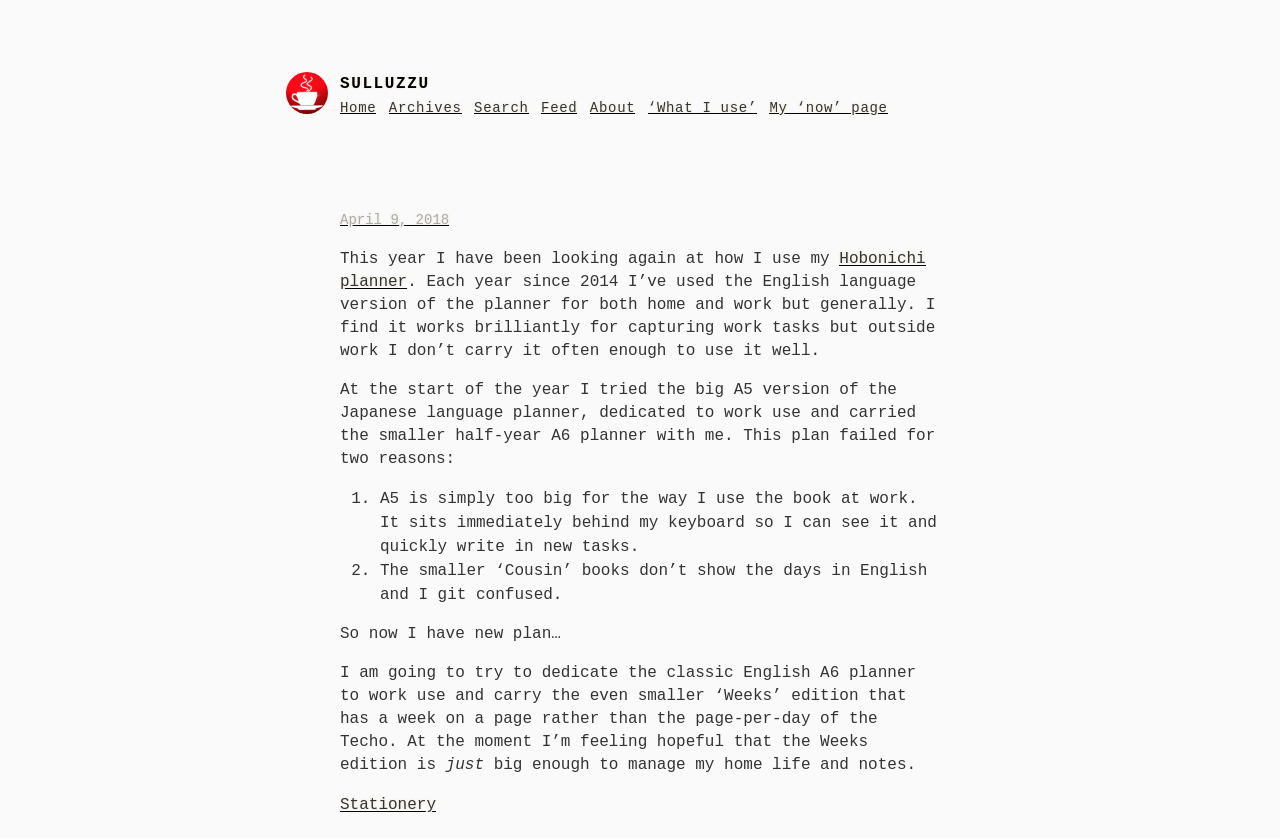Could you specify the bounding box coordinates for the clickable section to complete the following instruction: "Visit the 'Home' page"?

[0.266, 0.119, 0.294, 0.138]